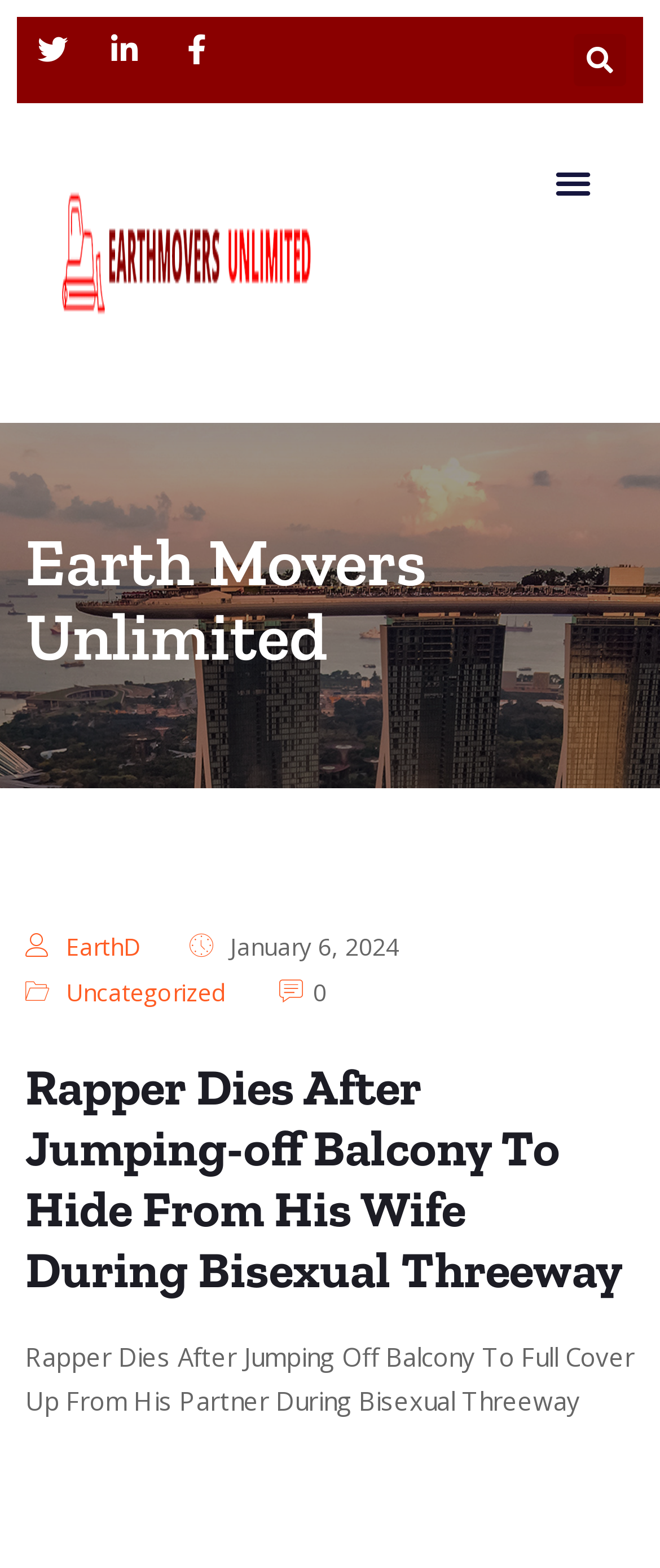Please determine the main heading text of this webpage.

Rapper Dies After Jumping-off Balcony To Cover Up From His Wife During Bisexual Threeway
